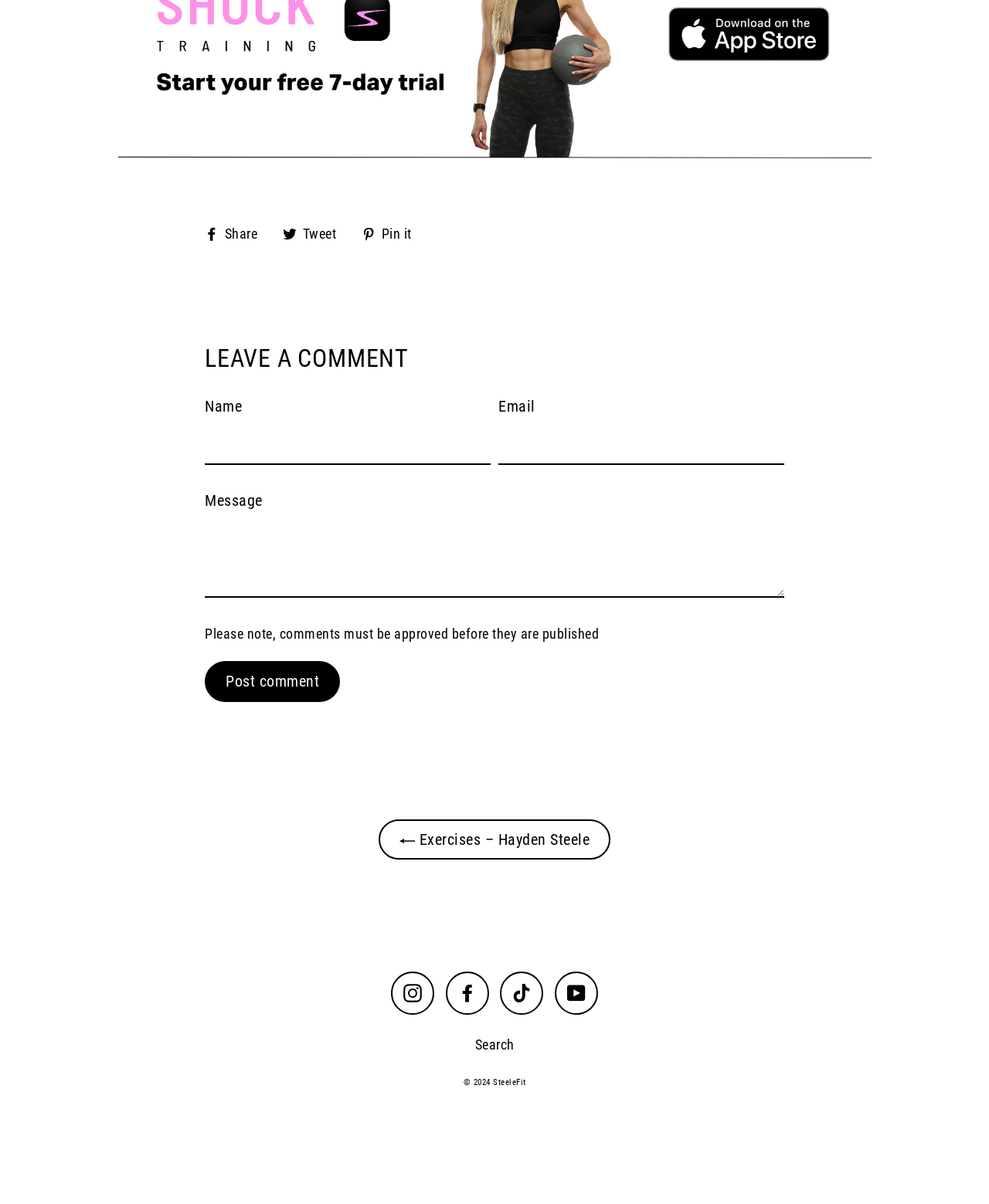Give a one-word or short-phrase answer to the following question: 
What social media platforms are linked?

Facebook, Instagram, Twitter, TikTok, YouTube